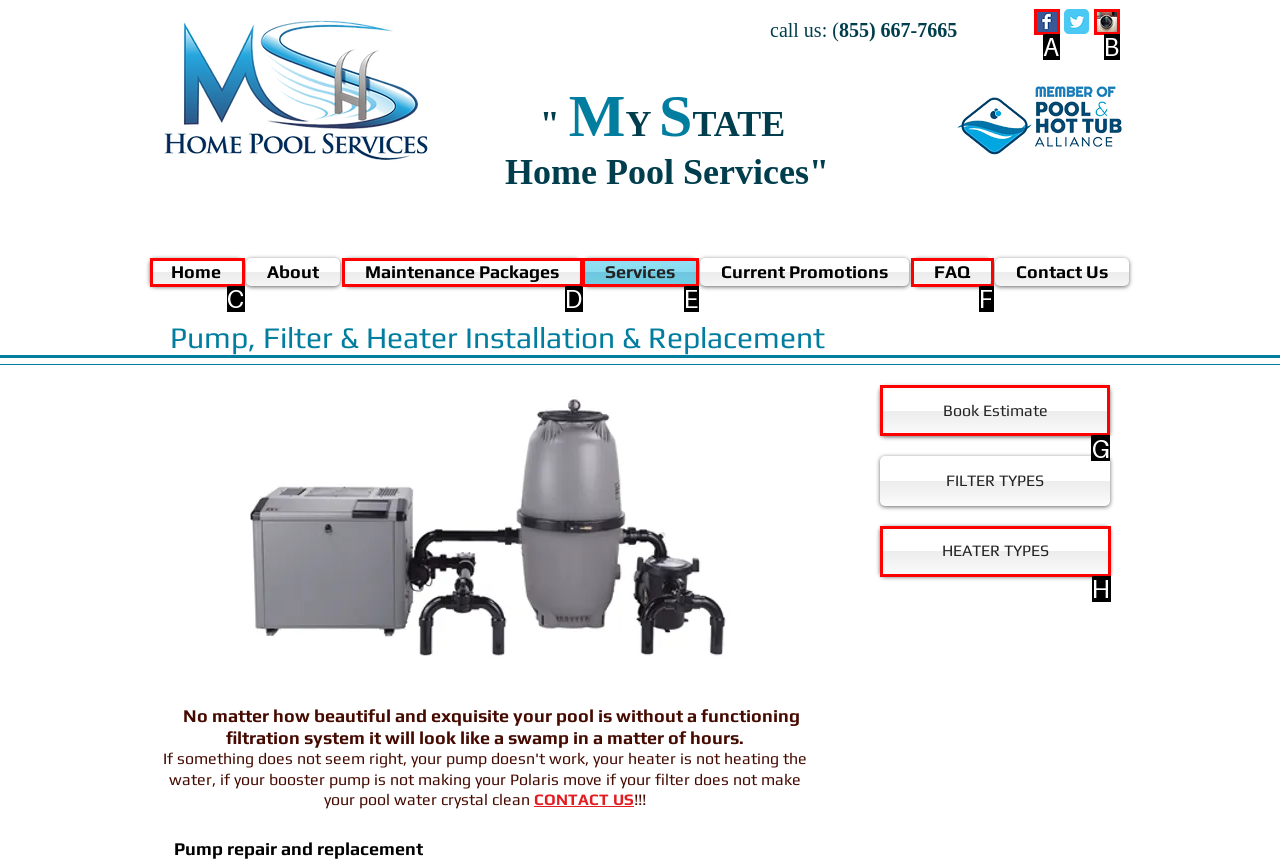Determine which HTML element should be clicked to carry out the following task: Book an estimate Respond with the letter of the appropriate option.

G